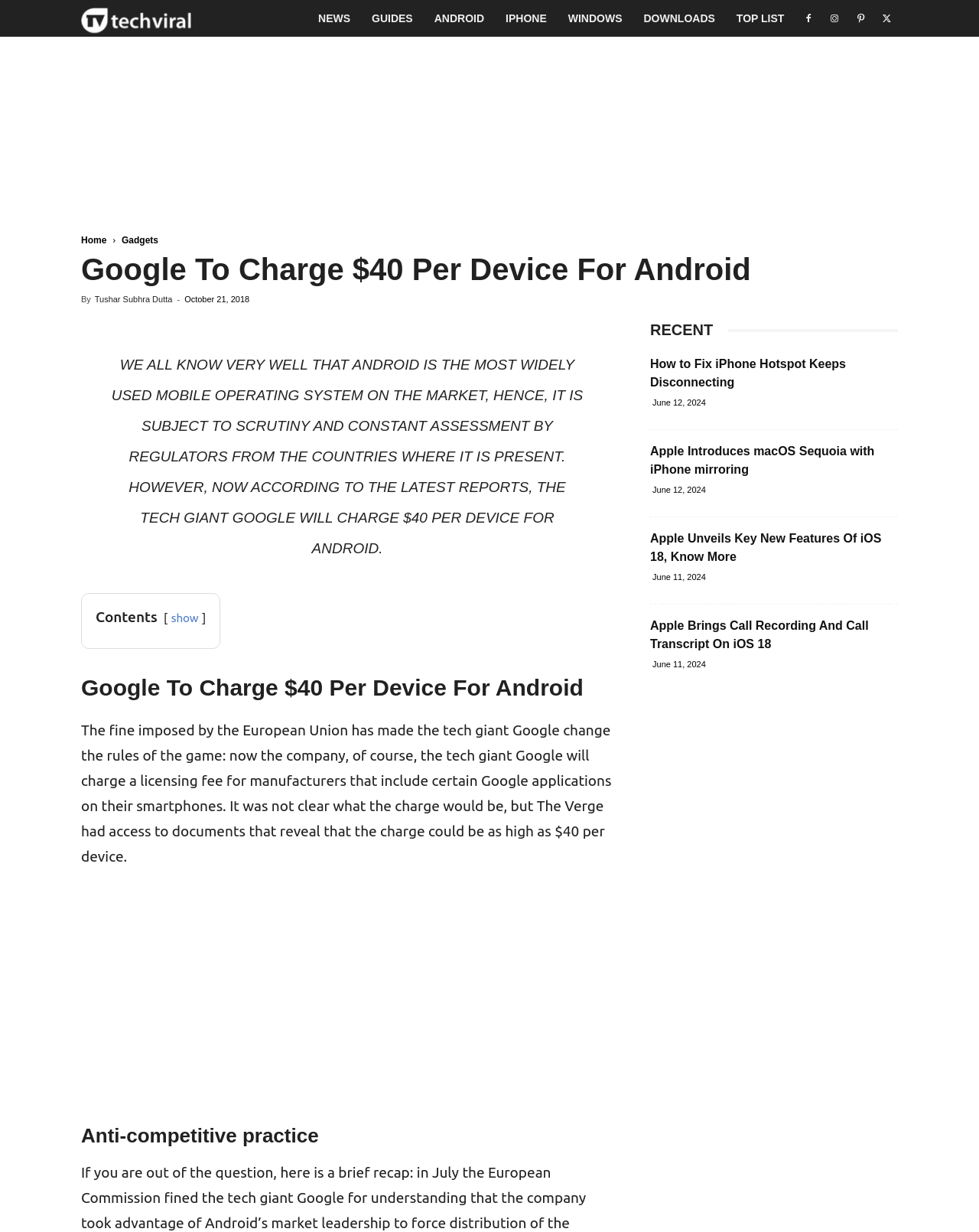Pinpoint the bounding box coordinates of the area that must be clicked to complete this instruction: "Click on the 'NEWS' link".

[0.314, 0.0, 0.369, 0.03]